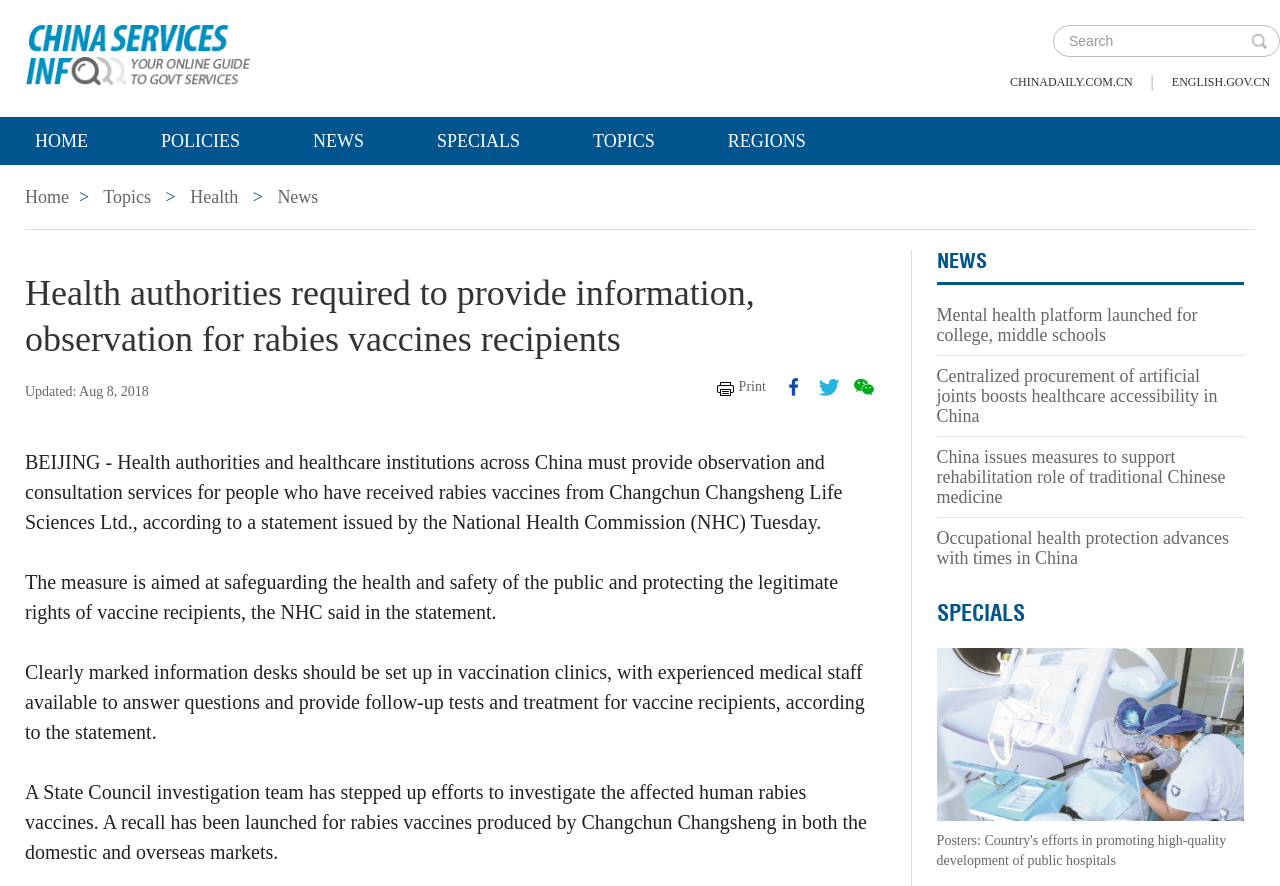Identify the coordinates of the bounding box for the element that must be clicked to accomplish the instruction: "Search for something".

[0.823, 0.029, 0.98, 0.063]